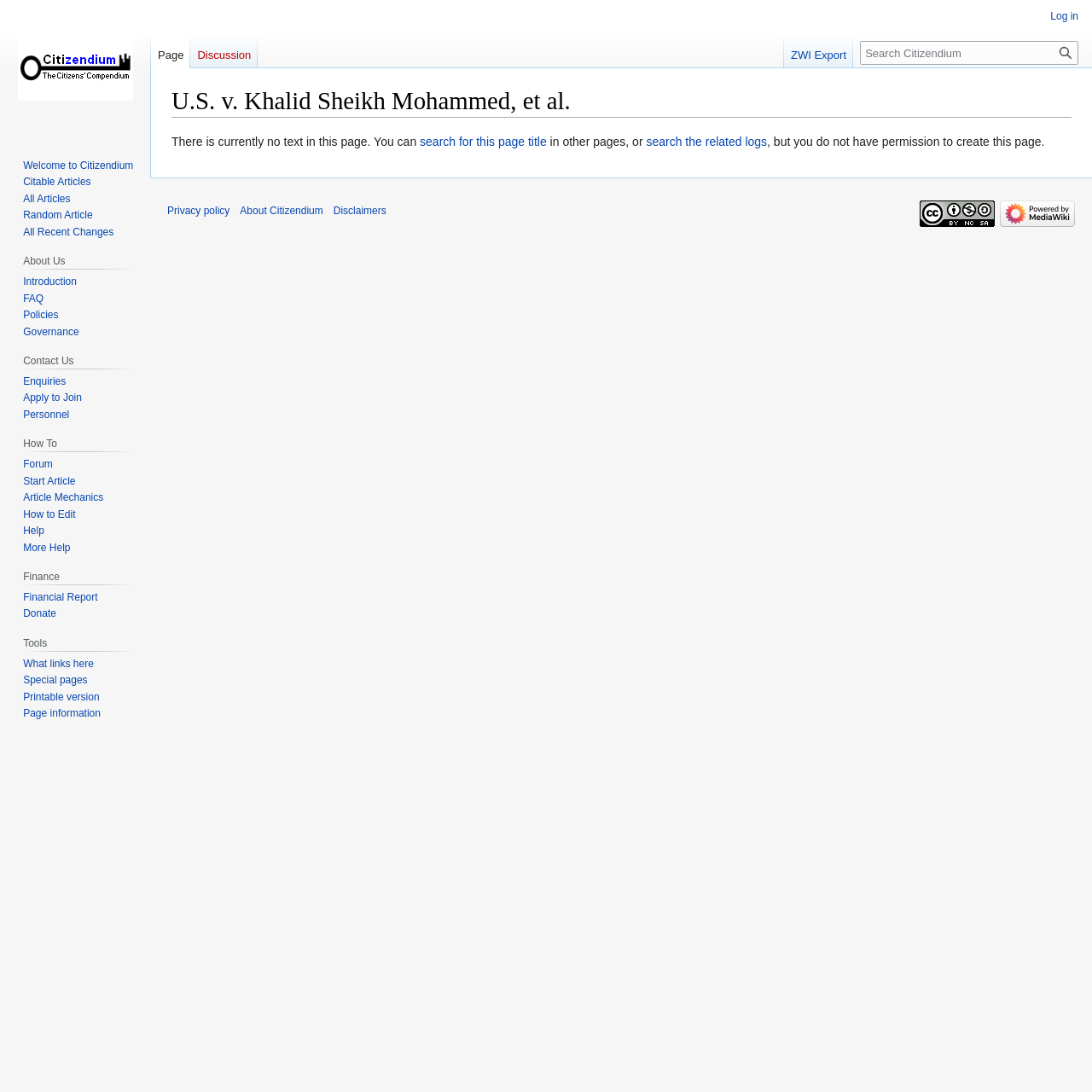Using the webpage screenshot, find the UI element described by Forum. Provide the bounding box coordinates in the format (top-left x, top-left y, bottom-right x, bottom-right y), ensuring all values are floating point numbers between 0 and 1.

[0.021, 0.42, 0.048, 0.431]